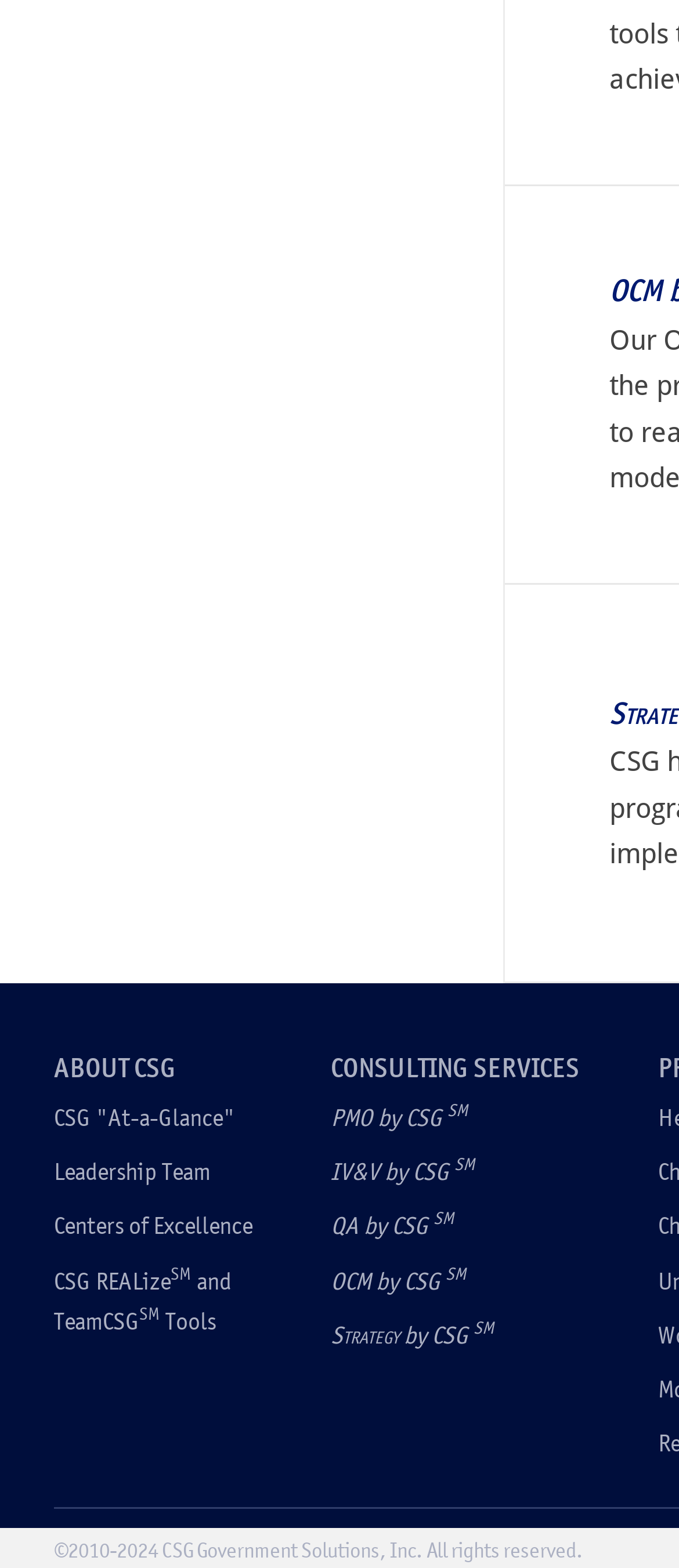Extract the bounding box coordinates for the HTML element that matches this description: "Centers of Excellence". The coordinates should be four float numbers between 0 and 1, i.e., [left, top, right, bottom].

[0.079, 0.773, 0.372, 0.791]